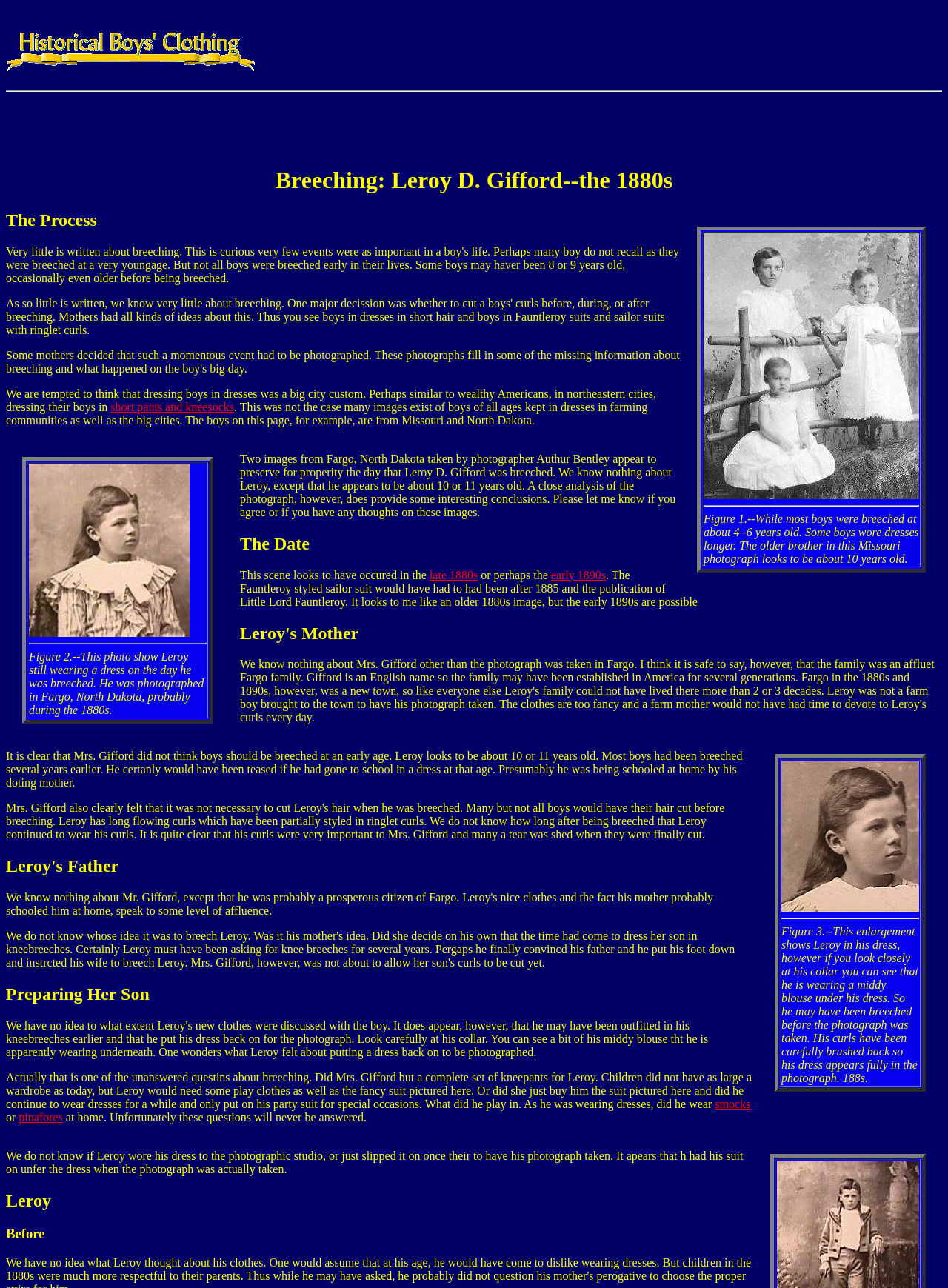Locate the bounding box of the UI element with the following description: "late 1880s".

[0.453, 0.441, 0.504, 0.451]